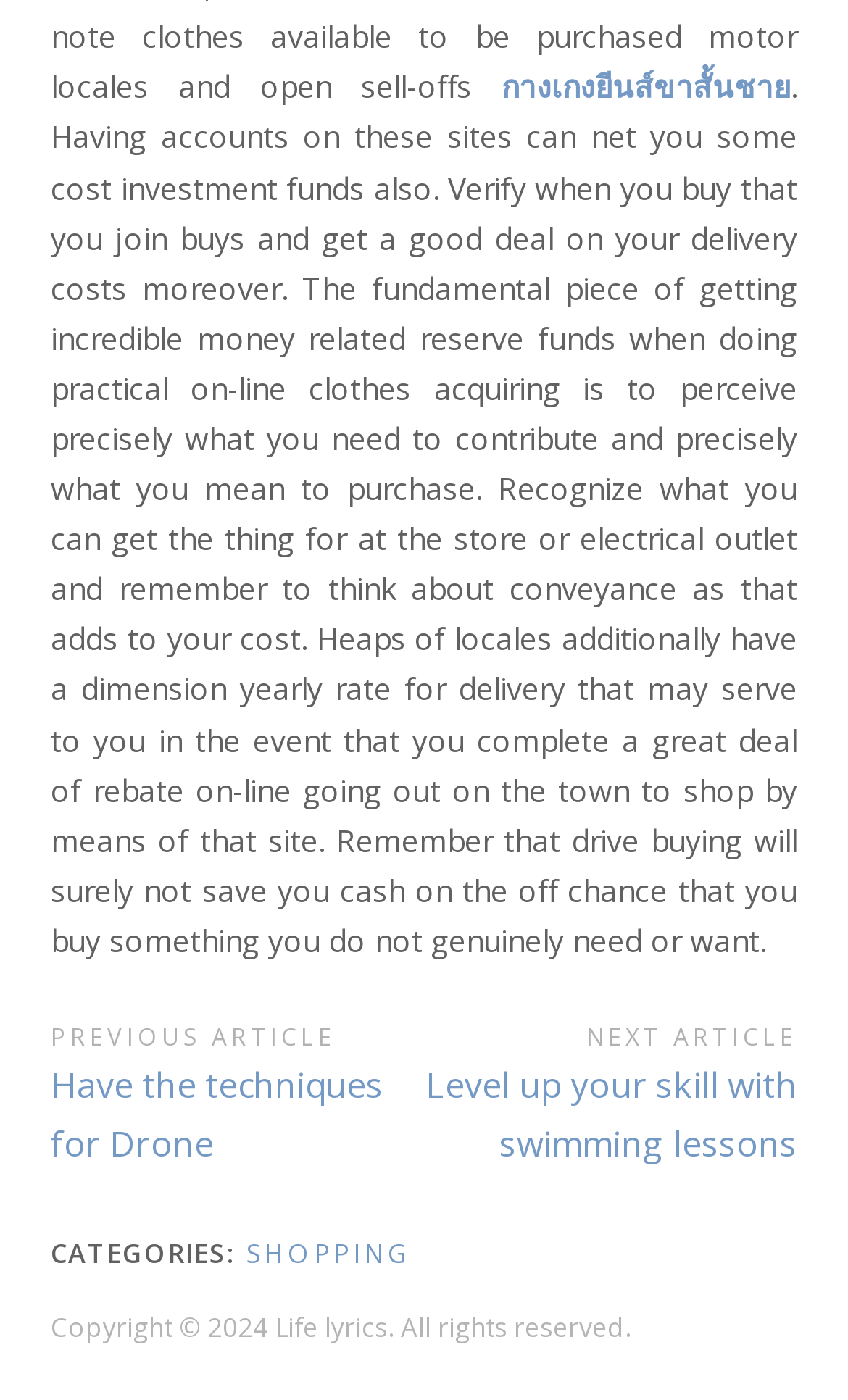Can you give a detailed response to the following question using the information from the image? What is the purpose of the 'Posts' section?

The 'Posts' section appears to be a navigation section, allowing users to navigate between different articles, as evidenced by the presence of 'Previous Article' and 'Next Article' links.